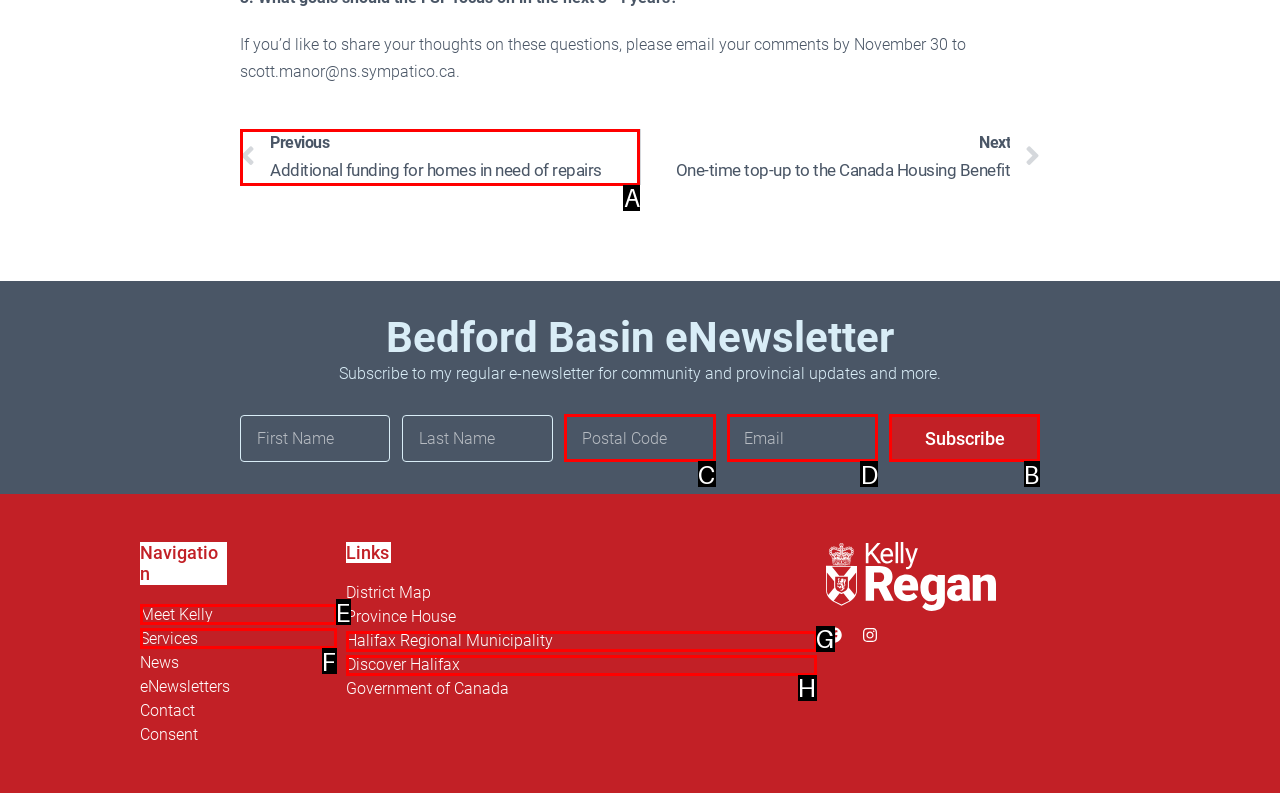Determine which HTML element should be clicked to carry out the following task: Subscribe to the newsletter Respond with the letter of the appropriate option.

B